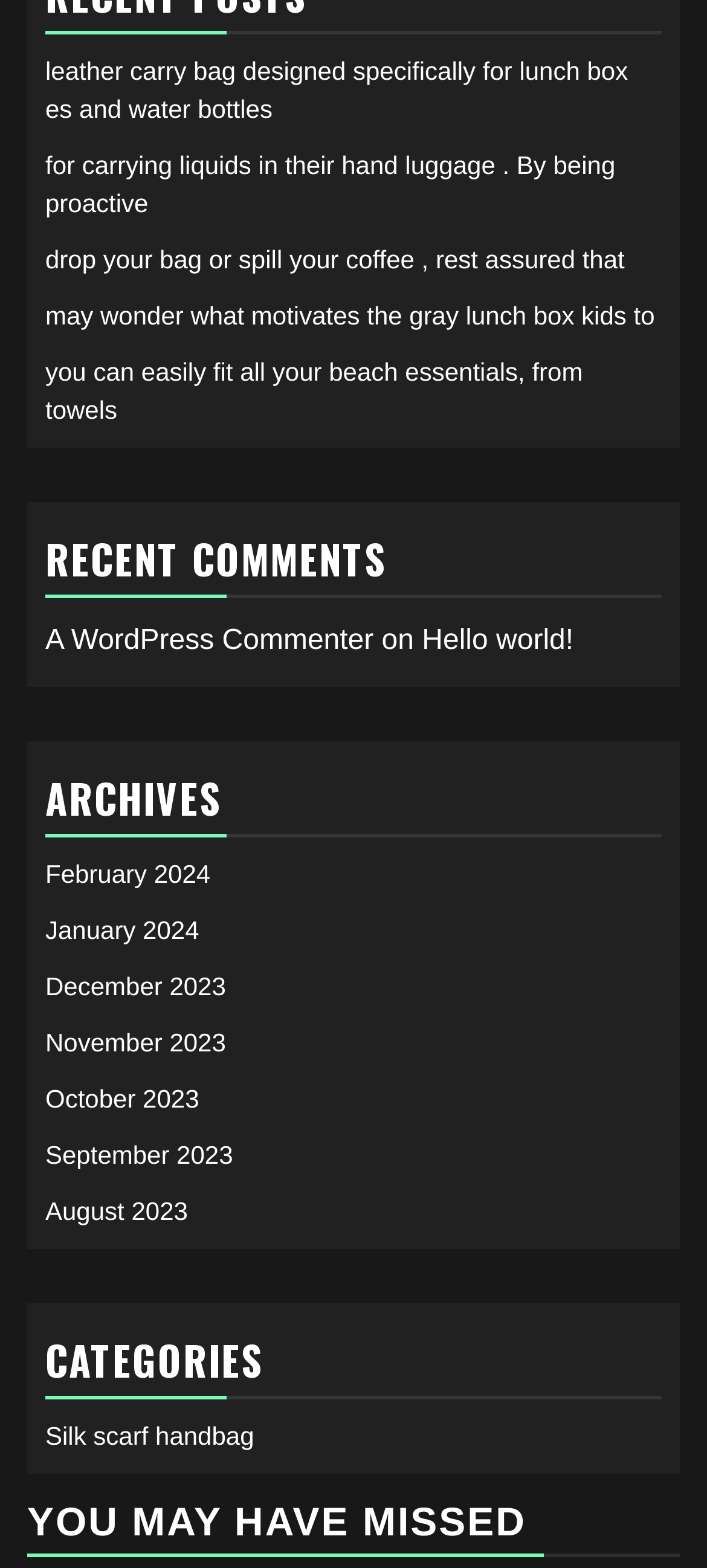Provide a single word or phrase answer to the question: 
What is the category of the first listed item?

Silk scarf handbag